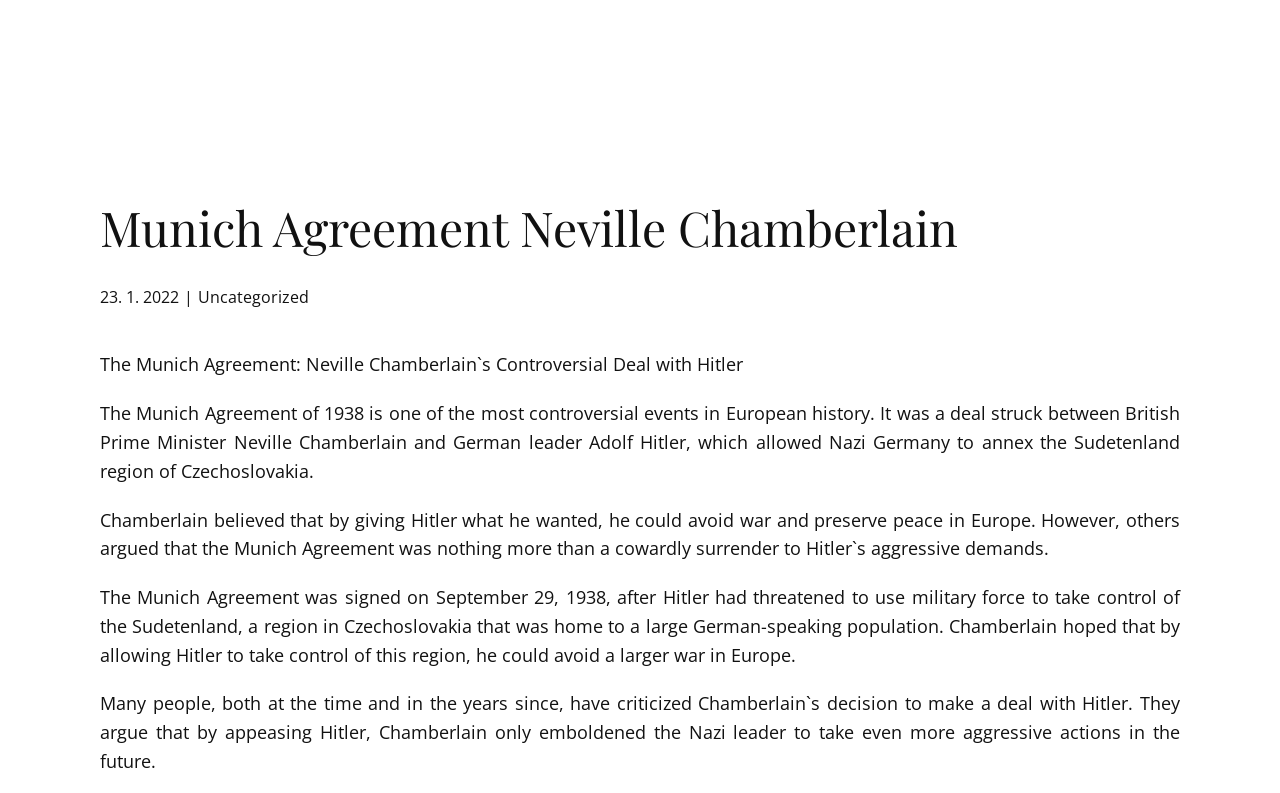What was Chamberlain's goal in making a deal with Hitler?
Please provide a comprehensive answer based on the contents of the image.

I found the answer by analyzing the text in the webpage, specifically the sentence 'Chamberlain believed that by giving Hitler what he wanted, he could avoid war and preserve peace in Europe...' which explains Chamberlain's motivation behind making a deal with Hitler.